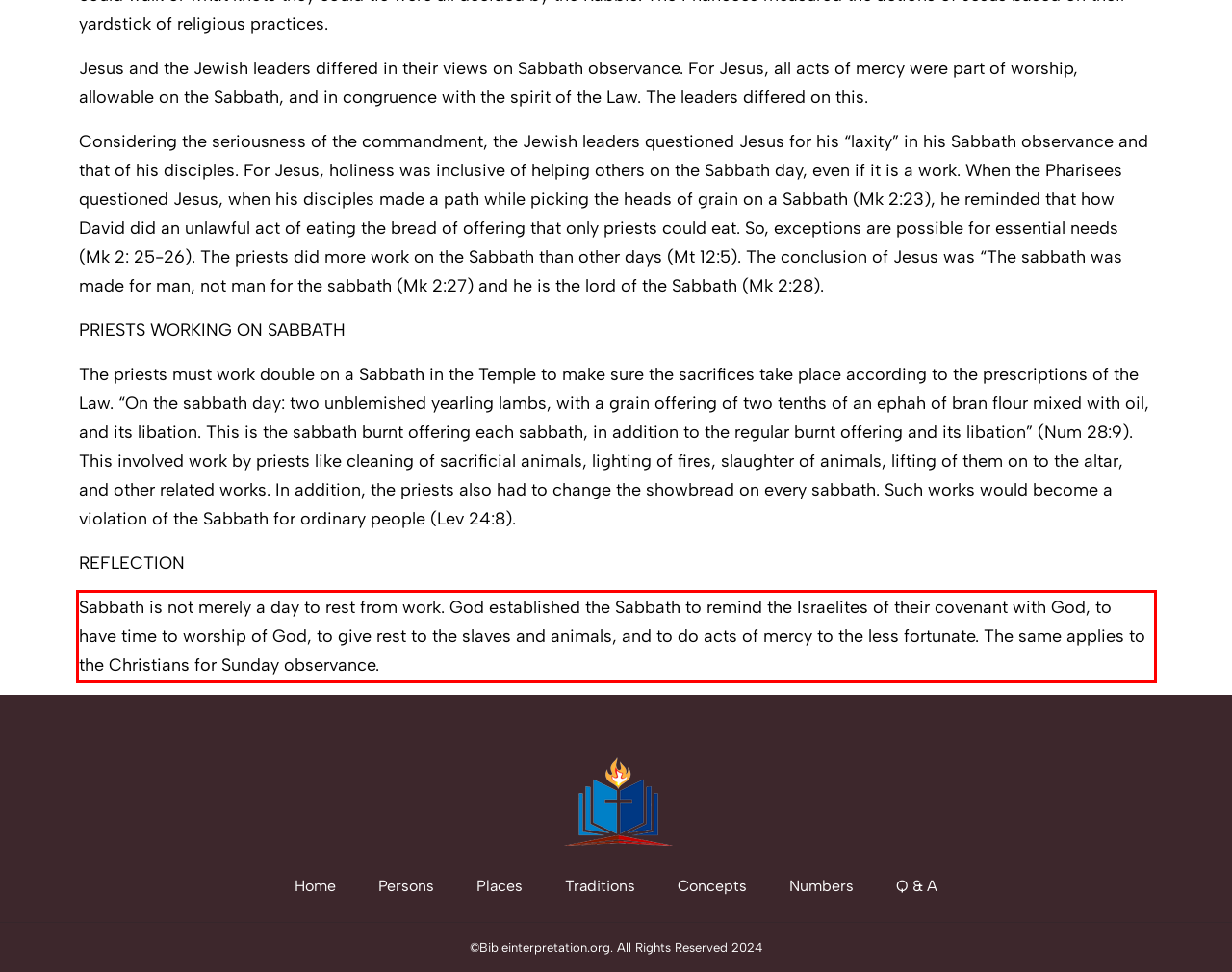You have a screenshot of a webpage with a UI element highlighted by a red bounding box. Use OCR to obtain the text within this highlighted area.

Sabbath is not merely a day to rest from work. God established the Sabbath to remind the Israelites of their covenant with God, to have time to worship of God, to give rest to the slaves and animals, and to do acts of mercy to the less fortunate. The same applies to the Christians for Sunday observance.